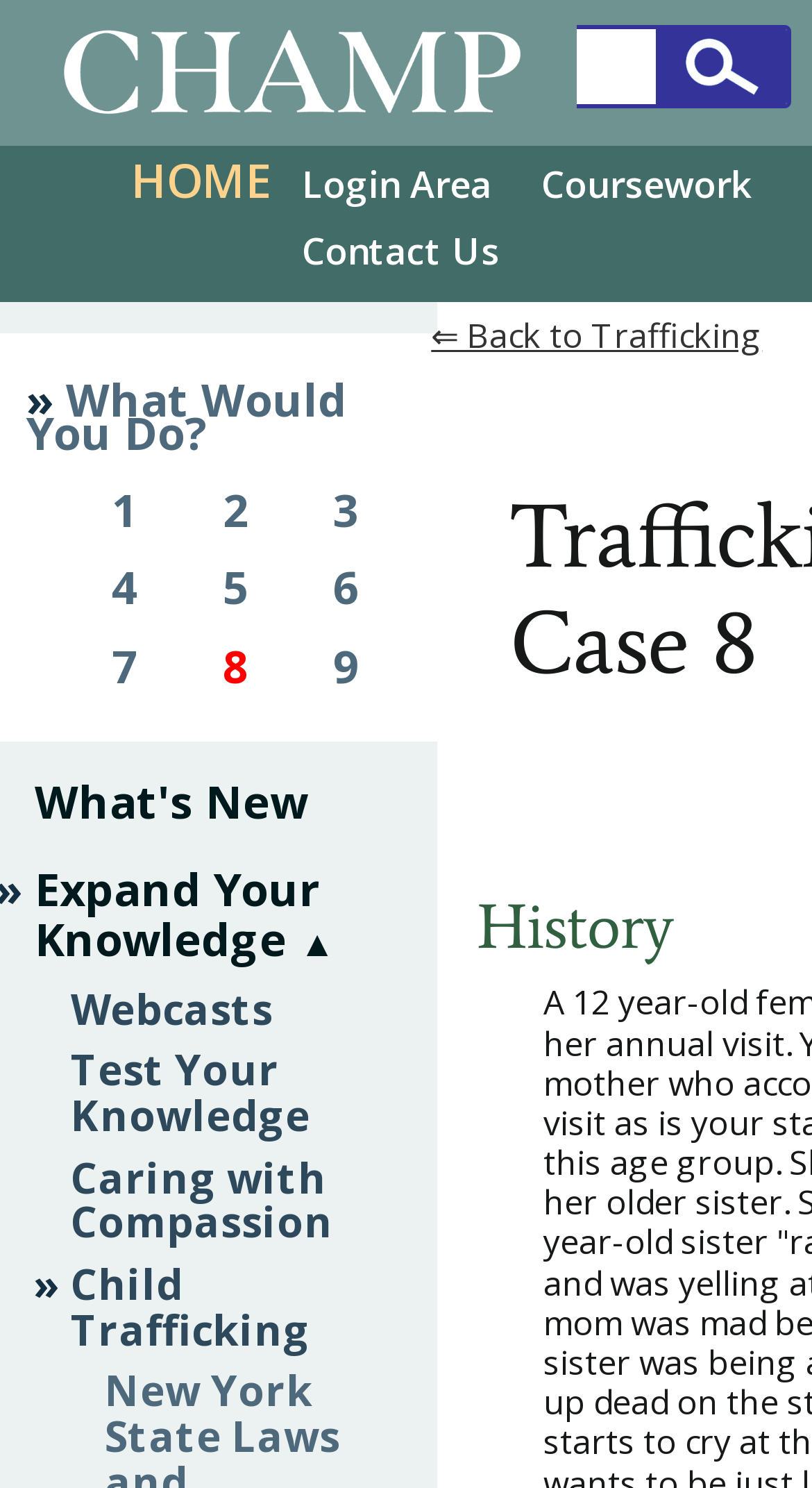Use a single word or phrase to respond to the question:
What is the text of the link above the 'What Would You Do?' link?

»